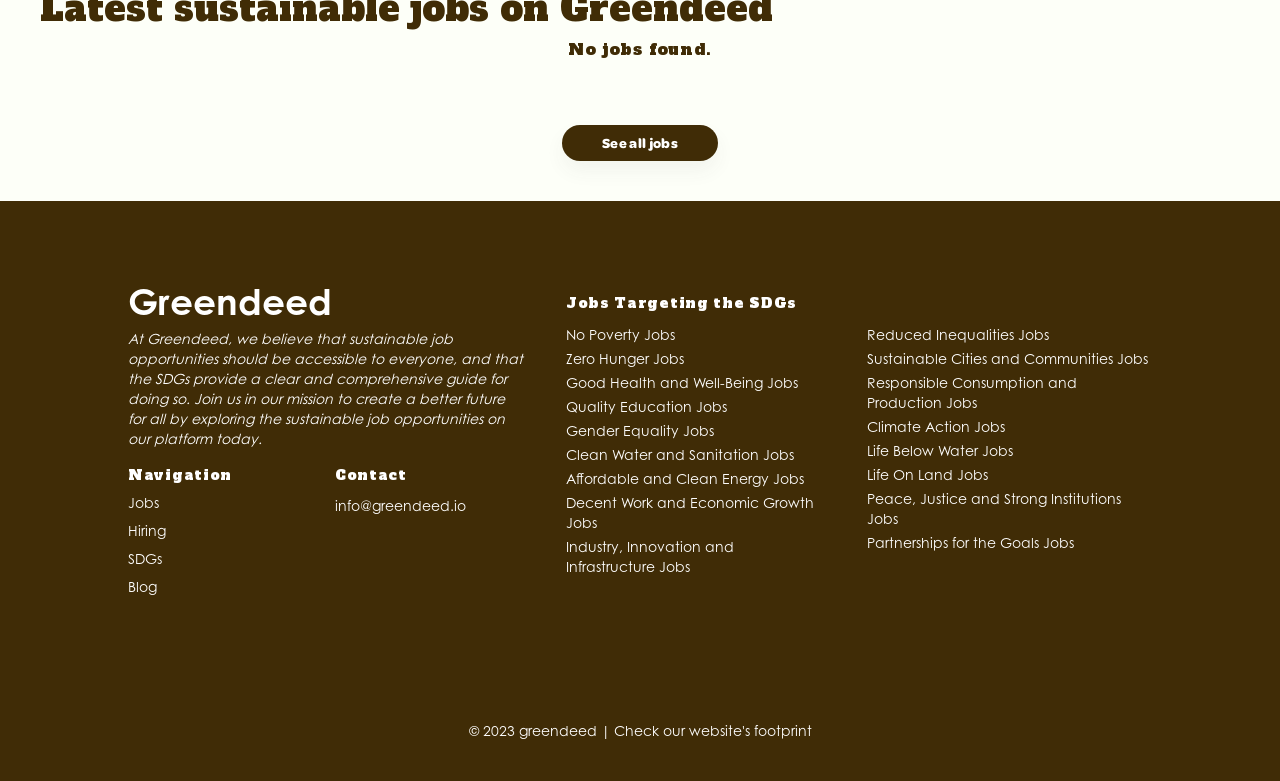Determine the bounding box coordinates of the element's region needed to click to follow the instruction: "Explore the 'Jobs' link". Provide these coordinates as four float numbers between 0 and 1, formatted as [left, top, right, bottom].

[0.1, 0.633, 0.124, 0.654]